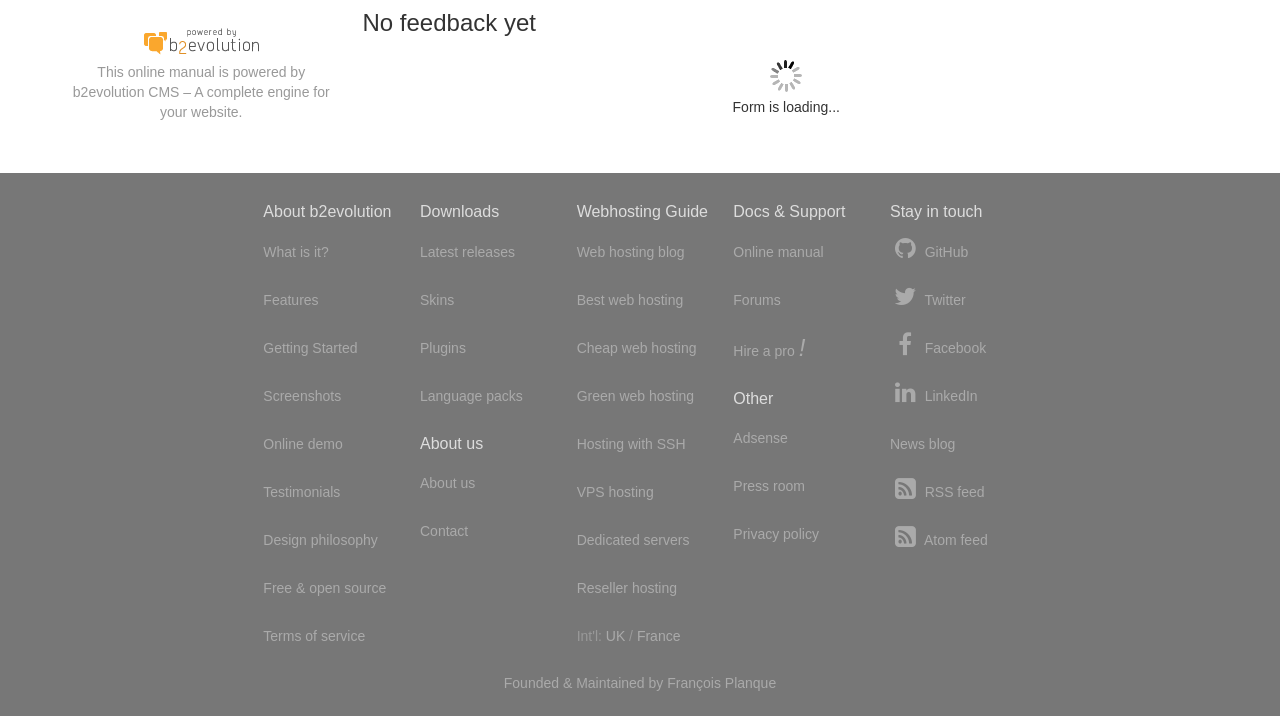Locate the UI element described as follows: "Online demo". Return the bounding box coordinates as four float numbers between 0 and 1 in the order [left, top, right, bottom].

[0.206, 0.601, 0.268, 0.638]